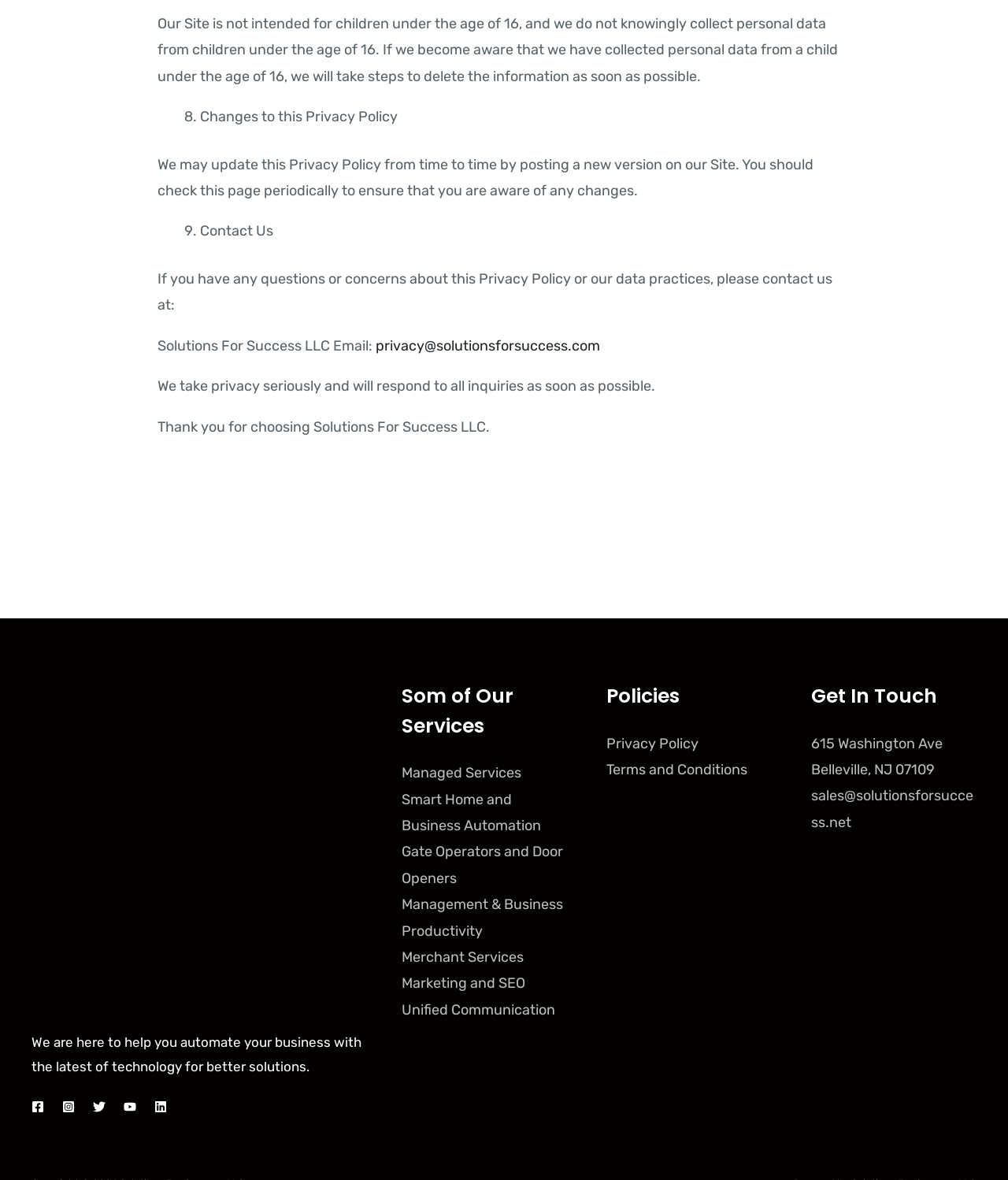What social media platforms does Solutions For Success LLC have?
Based on the visual information, provide a detailed and comprehensive answer.

The website has links to its social media profiles in the footer section, including Facebook, Instagram, X, YouTube, and Linkedin.